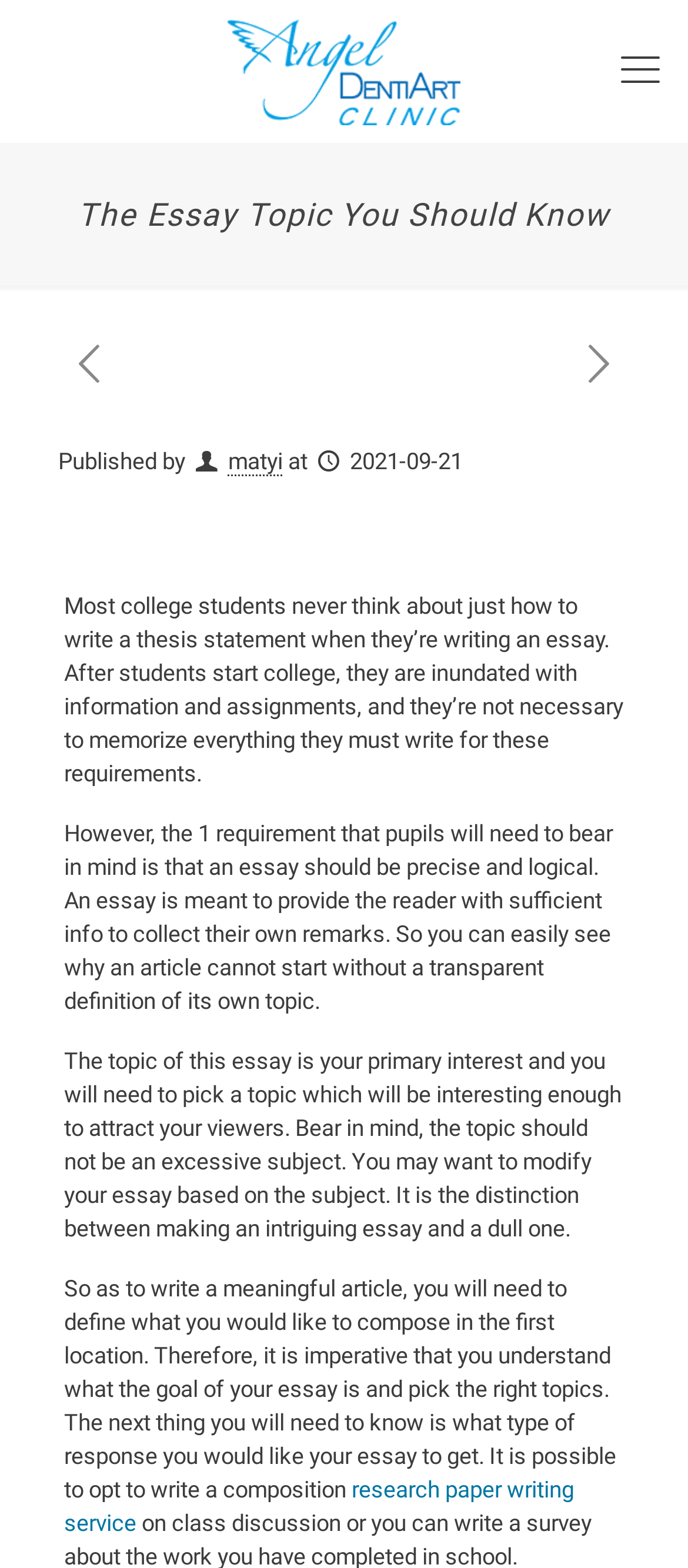What should a topic of an essay be?
Refer to the image and give a detailed answer to the query.

The webpage suggests that the topic of an essay should be interesting enough to attract the readers and not be an excessive subject, implying that a good topic should be engaging and manageable.